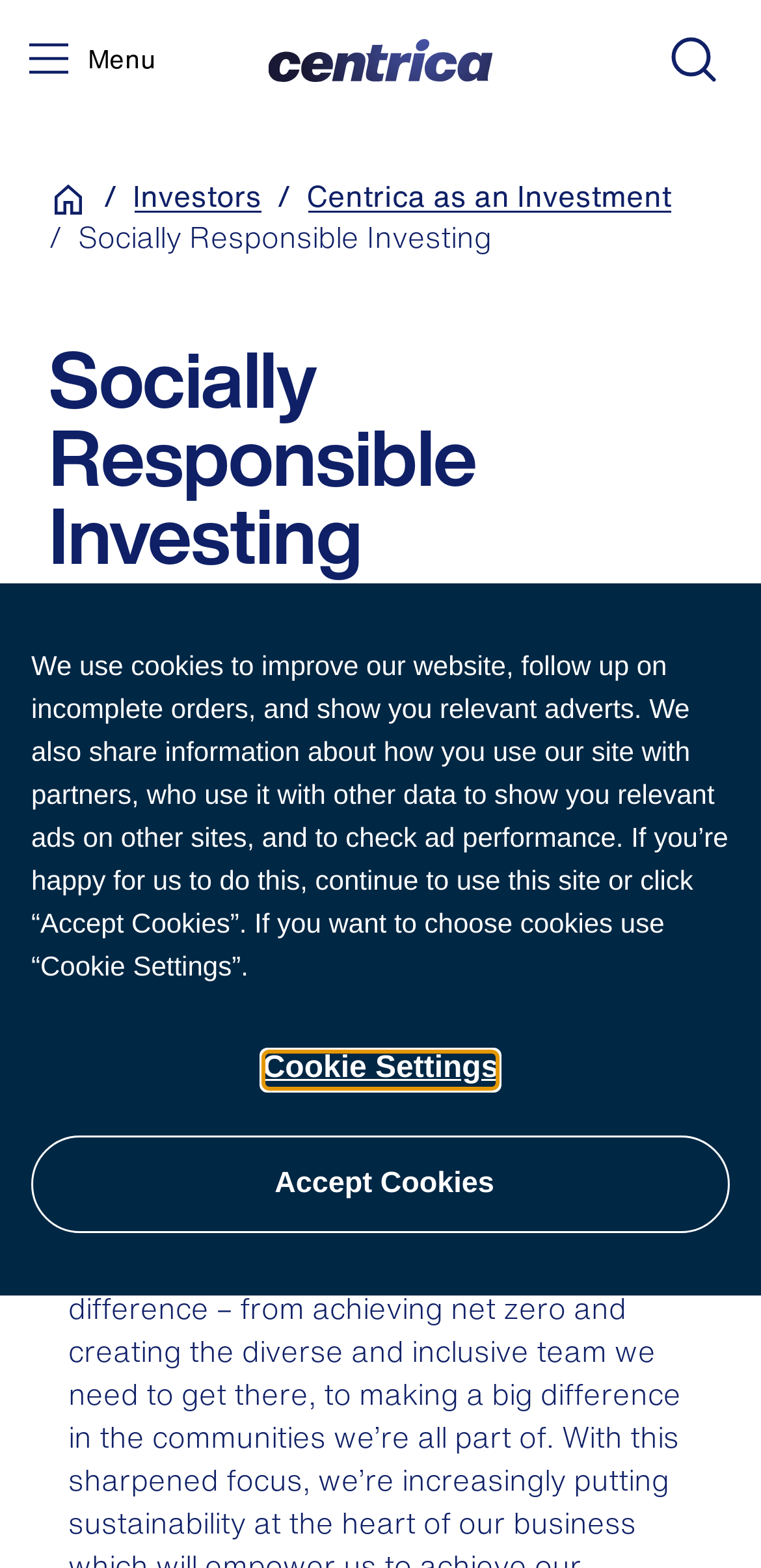What is the purpose of the People & Planet Plan?
Using the visual information, respond with a single word or phrase.

Create a more inclusive and sustainable future